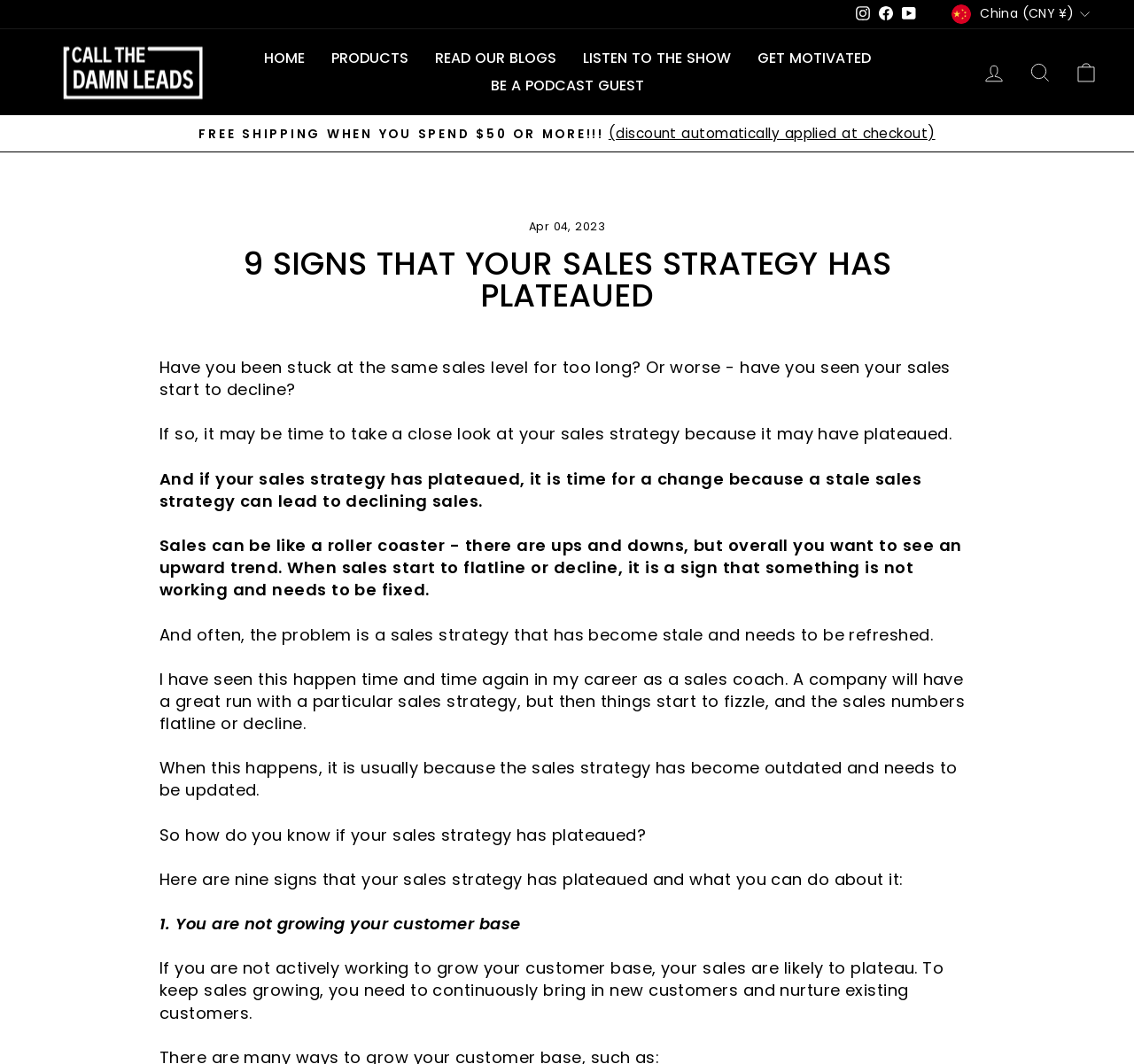Please give a succinct answer to the question in one word or phrase:
What is the topic of the article?

Sales strategy